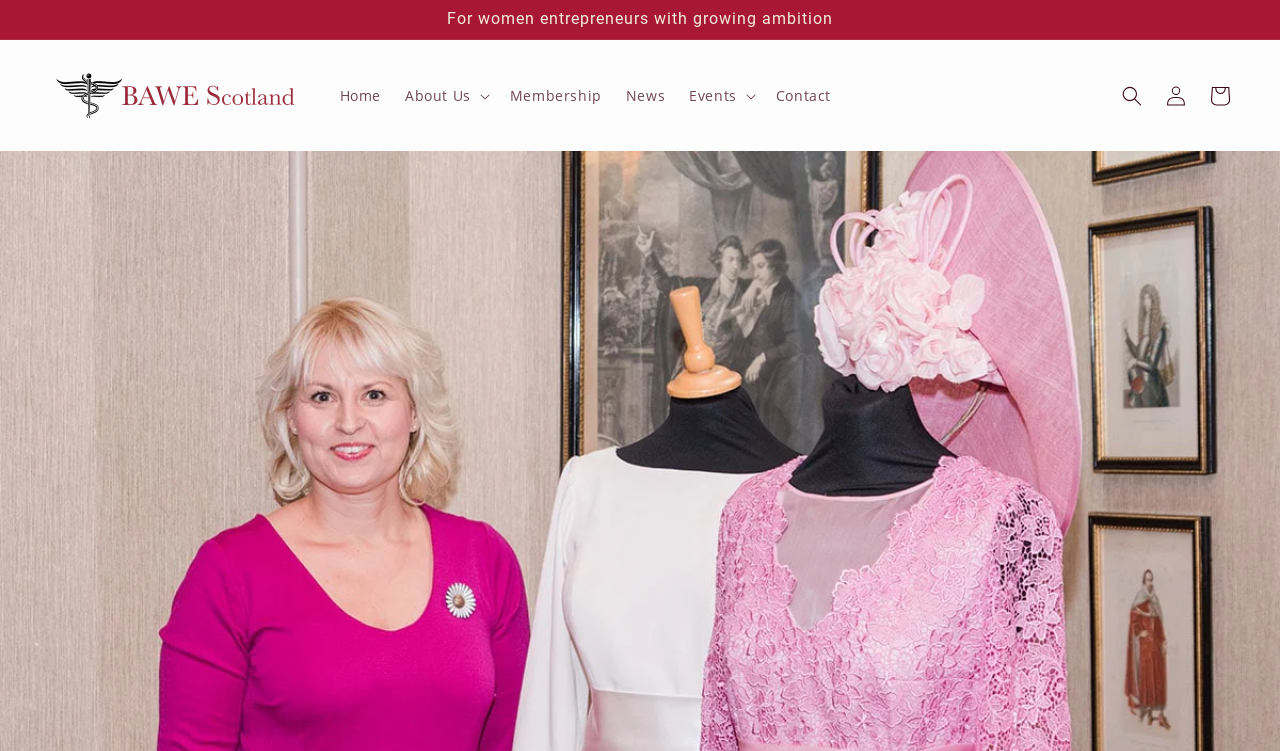What is the name of the organization?
Look at the image and respond with a single word or a short phrase.

BAWE Scotland